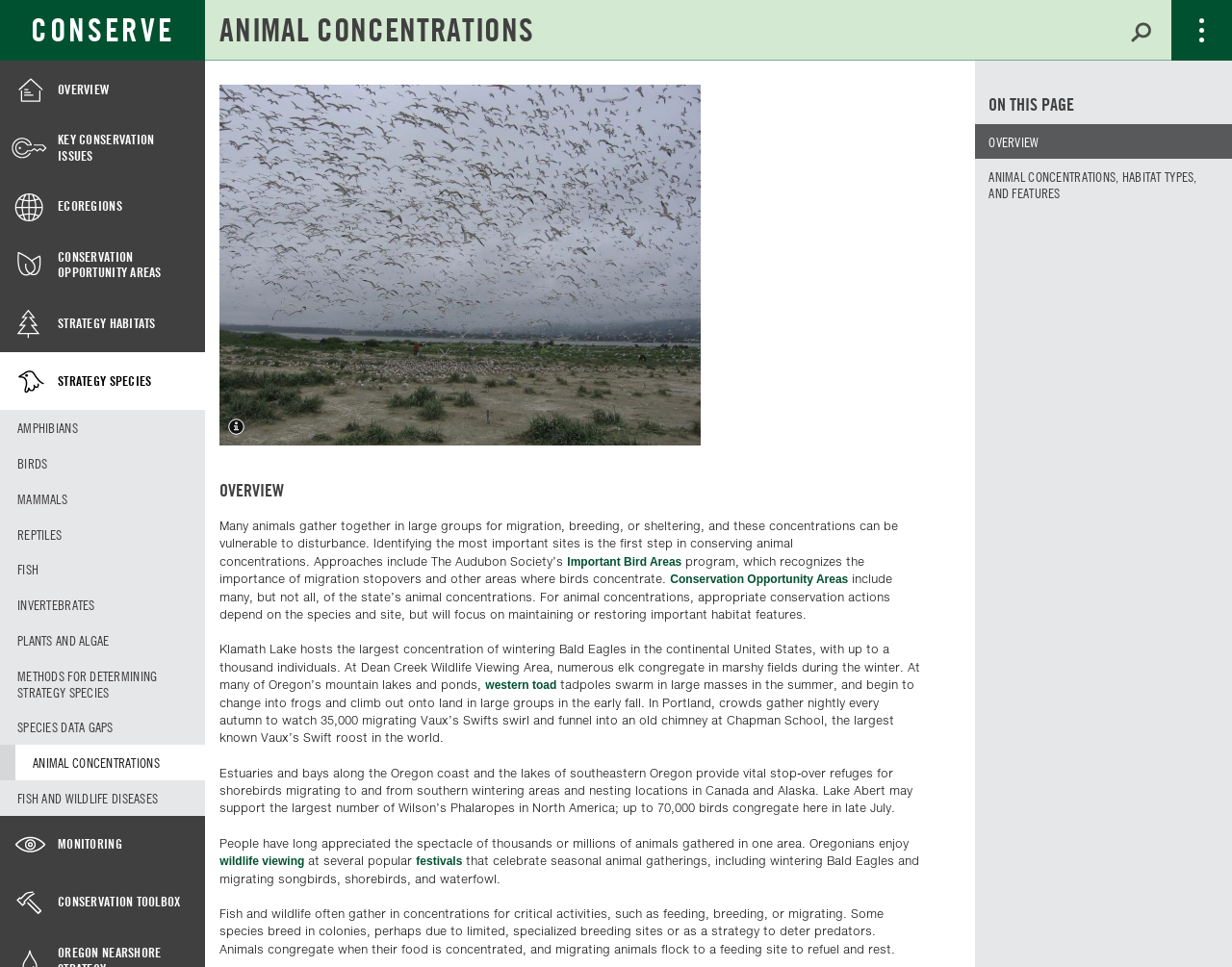Locate the bounding box coordinates of the item that should be clicked to fulfill the instruction: "Click on CONSERVE".

[0.0, 0.0, 0.167, 0.063]